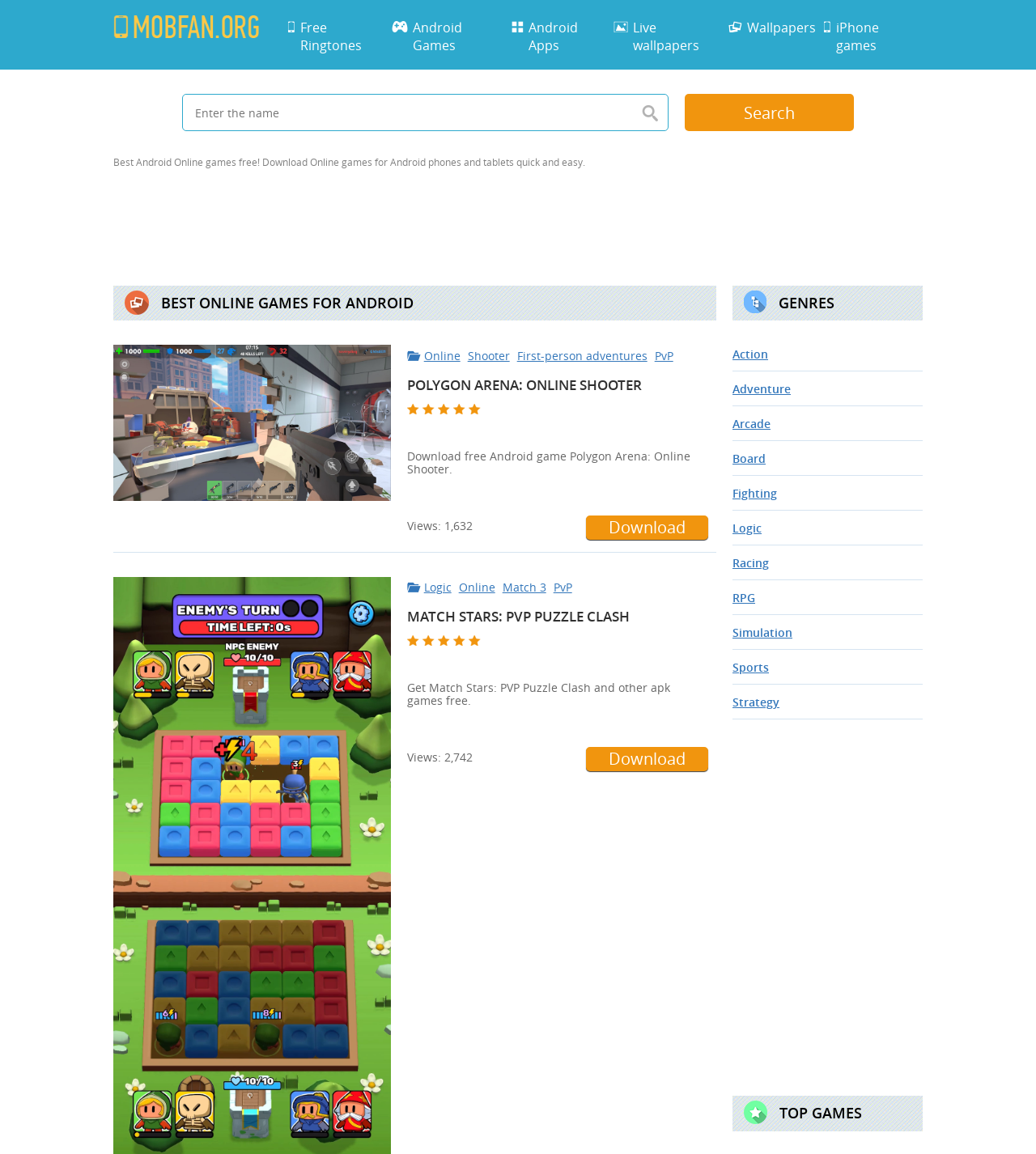What is the purpose of the search box?
Answer the question with just one word or phrase using the image.

To search for games